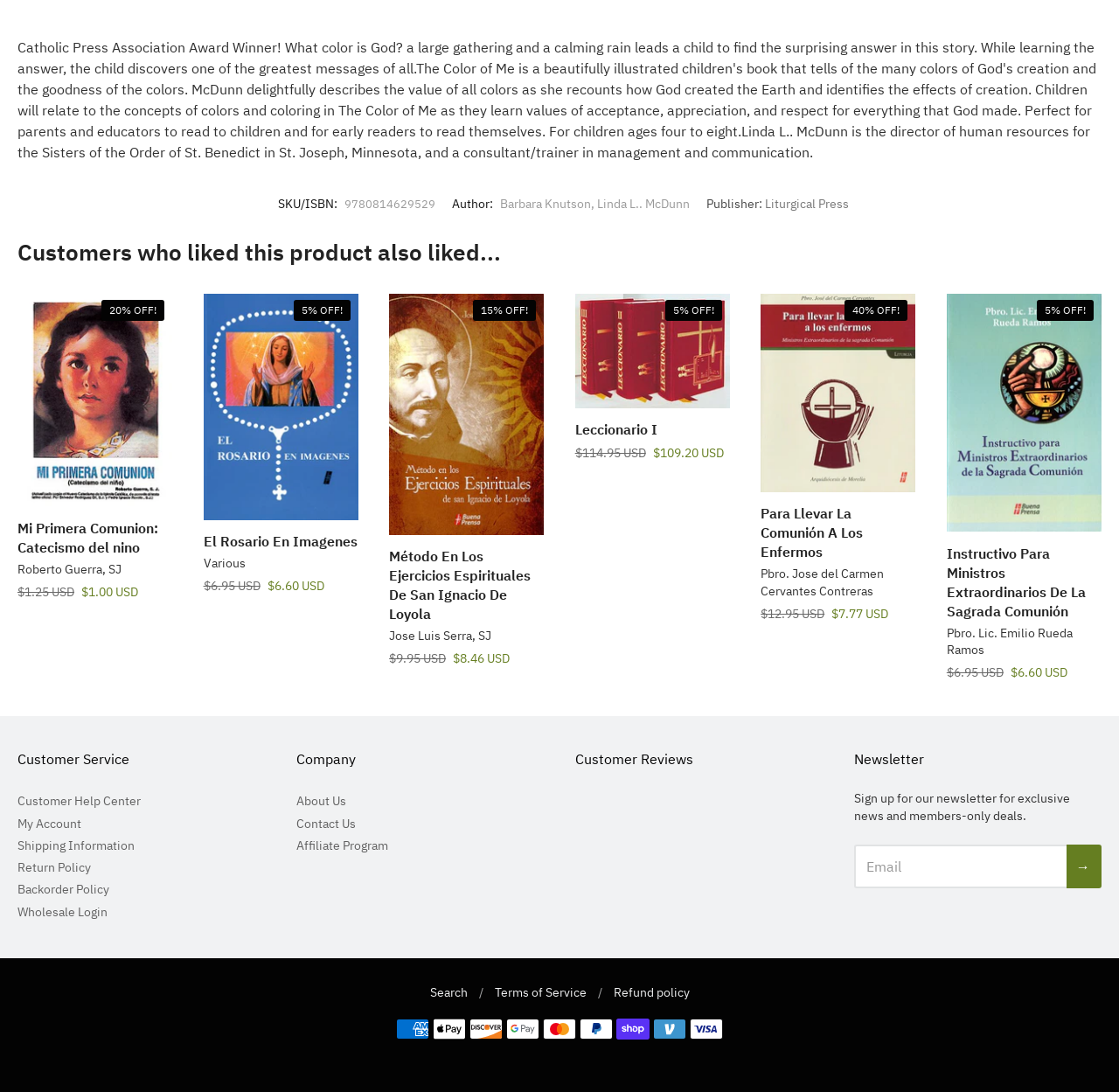Predict the bounding box for the UI component with the following description: "Terms of Service".

[0.442, 0.901, 0.524, 0.916]